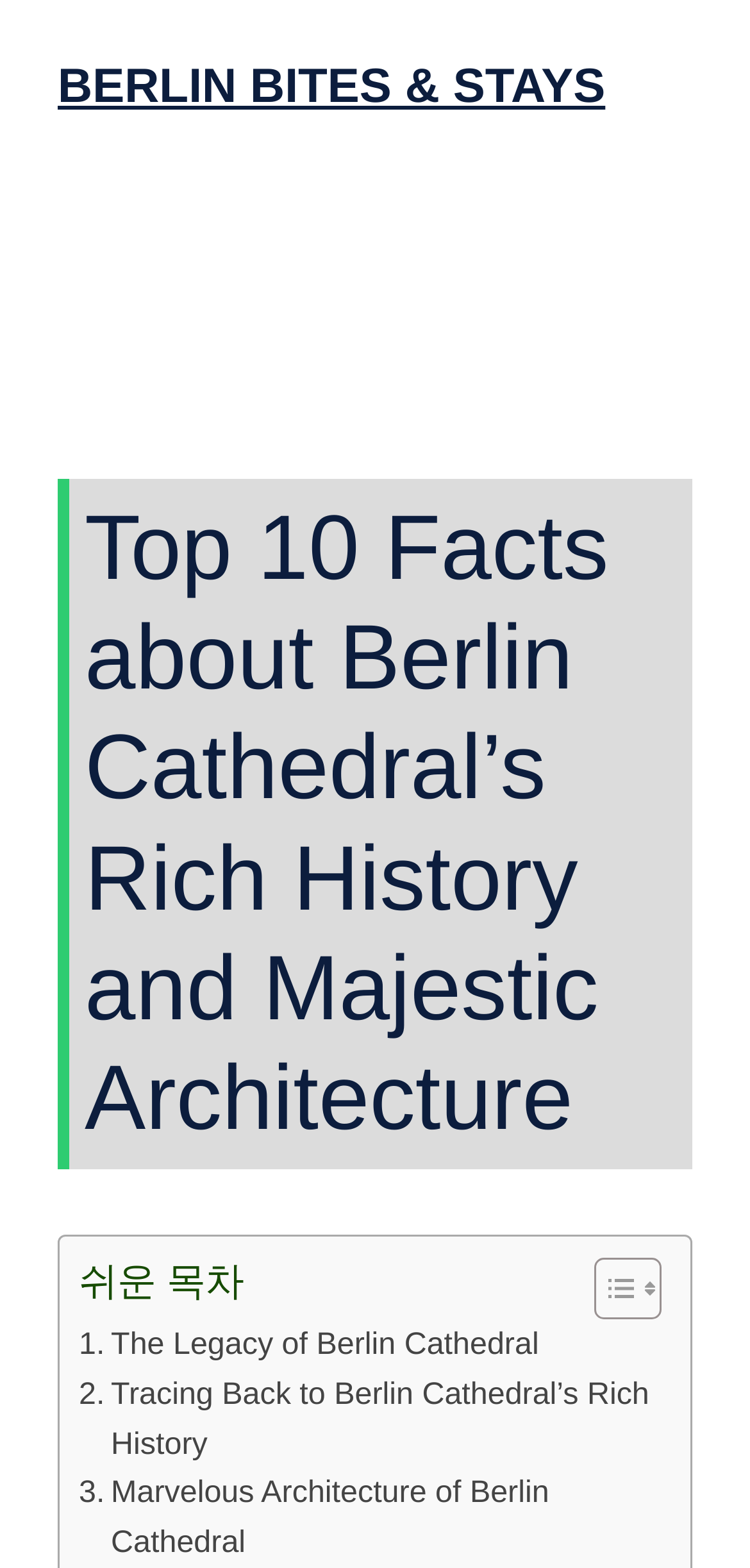Extract the primary headline from the webpage and present its text.

Top 10 Facts about Berlin Cathedral’s Rich History and Majestic Architecture